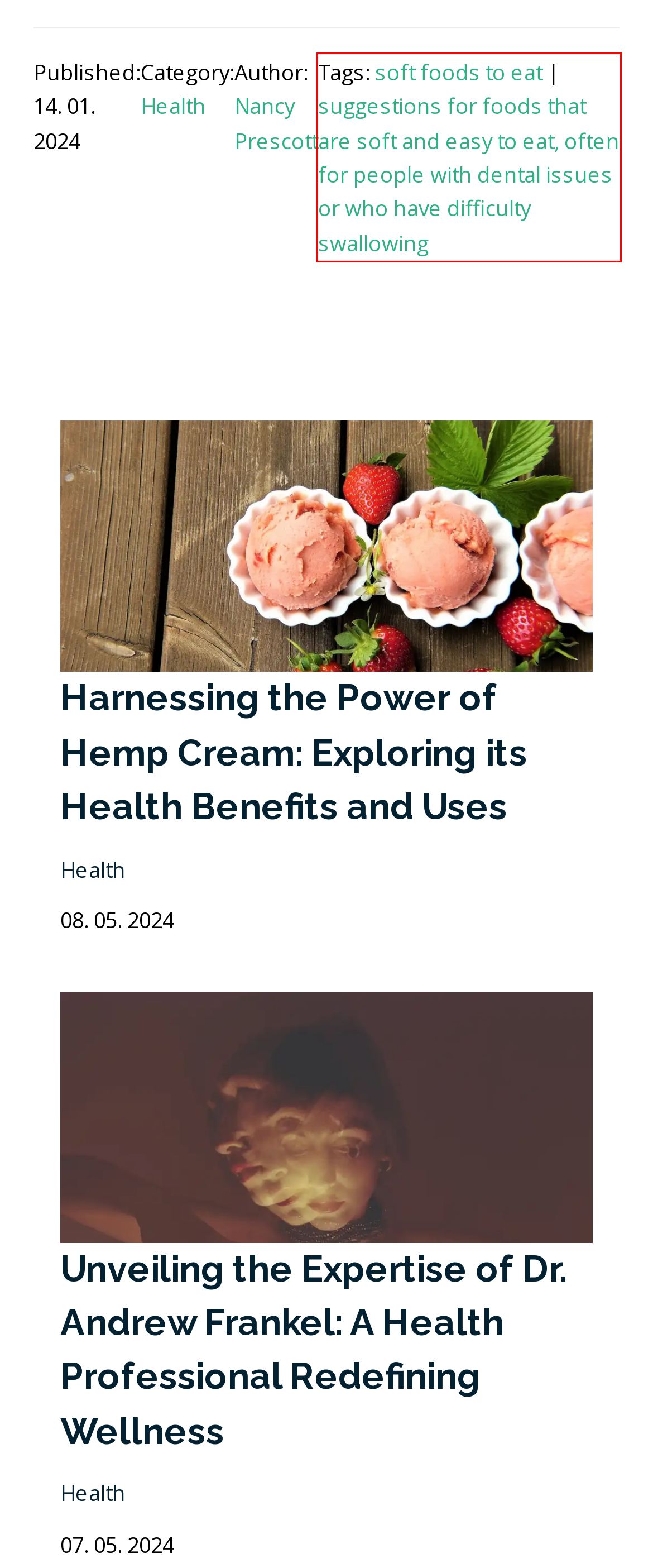Using the provided screenshot, read and generate the text content within the red-bordered area.

Tags: soft foods to eat | suggestions for foods that are soft and easy to eat, often for people with dental issues or who have difficulty swallowing